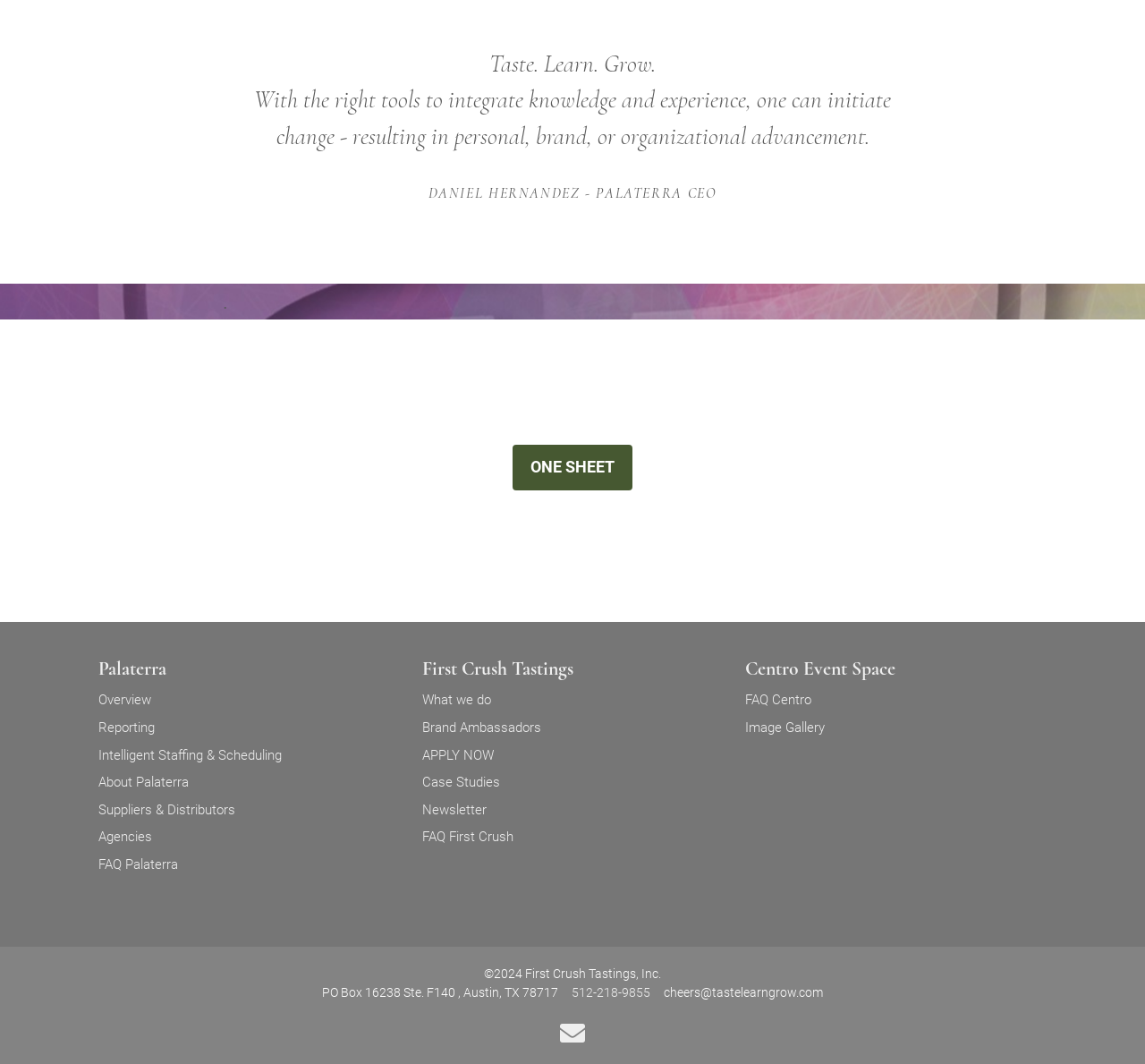Predict the bounding box of the UI element based on this description: "Palaterra".

[0.086, 0.617, 0.145, 0.639]